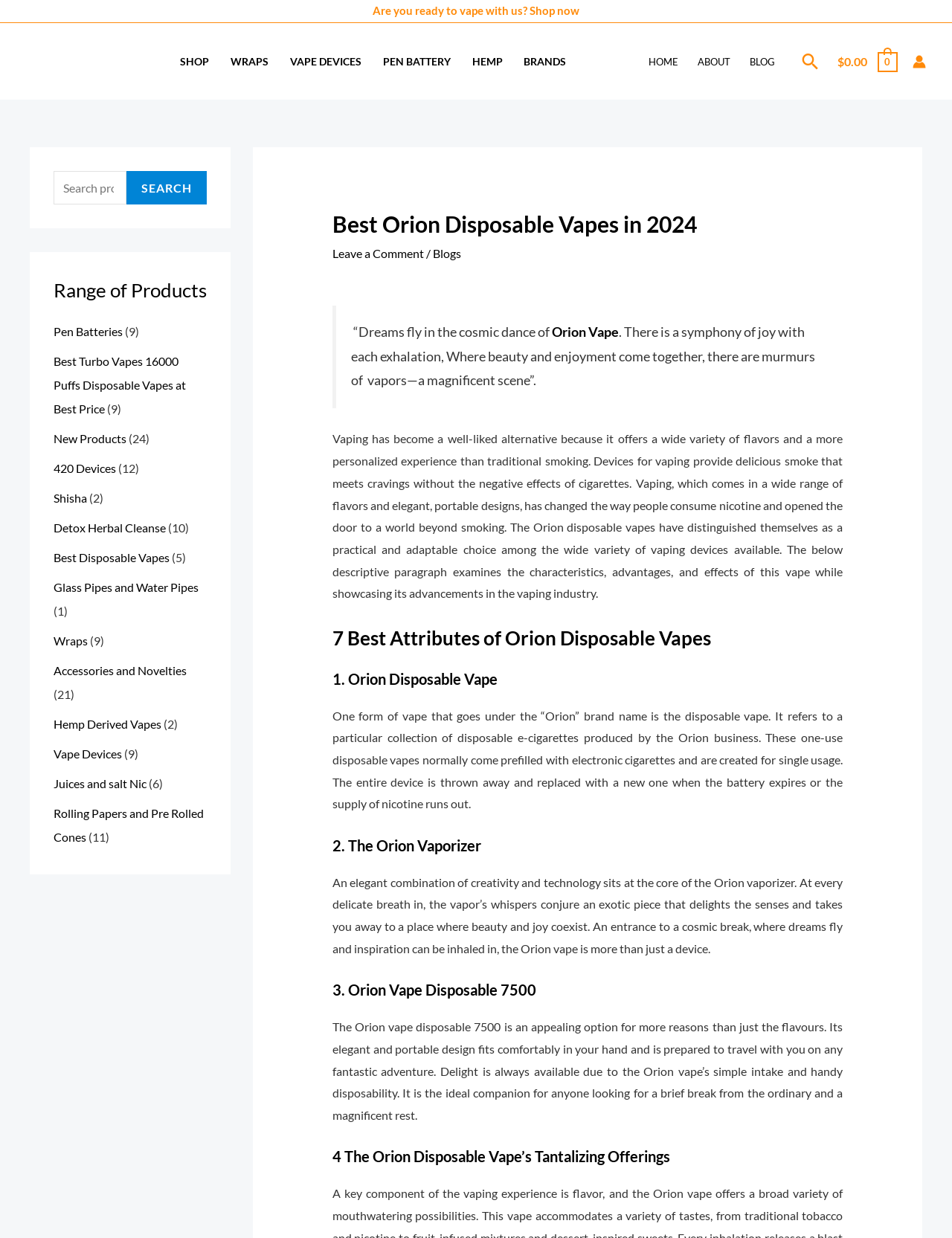Determine the bounding box for the UI element that matches this description: "Company Formation".

None